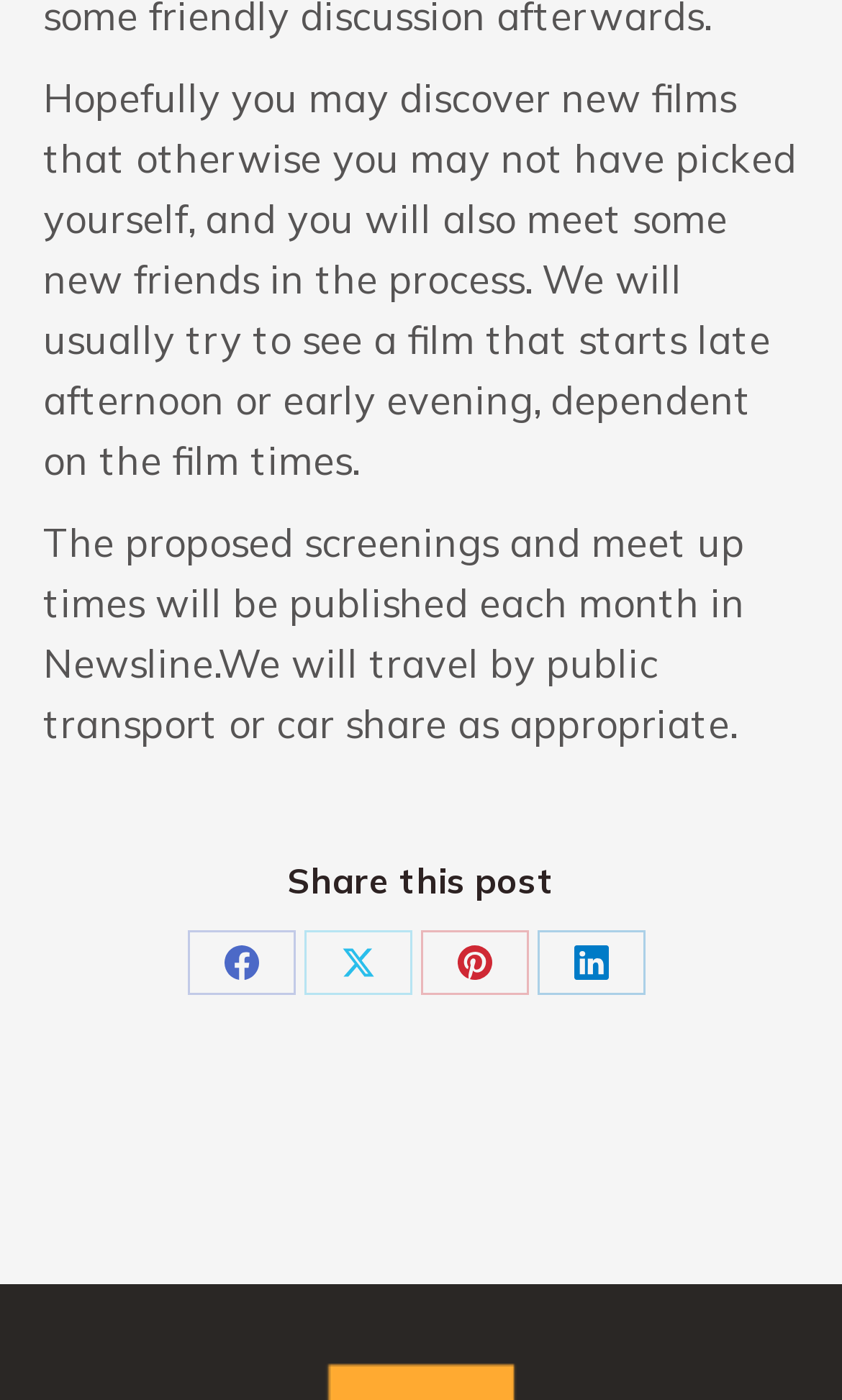Based on the provided description, "Pin itShare on Pinterest", find the bounding box of the corresponding UI element in the screenshot.

[0.5, 0.664, 0.628, 0.711]